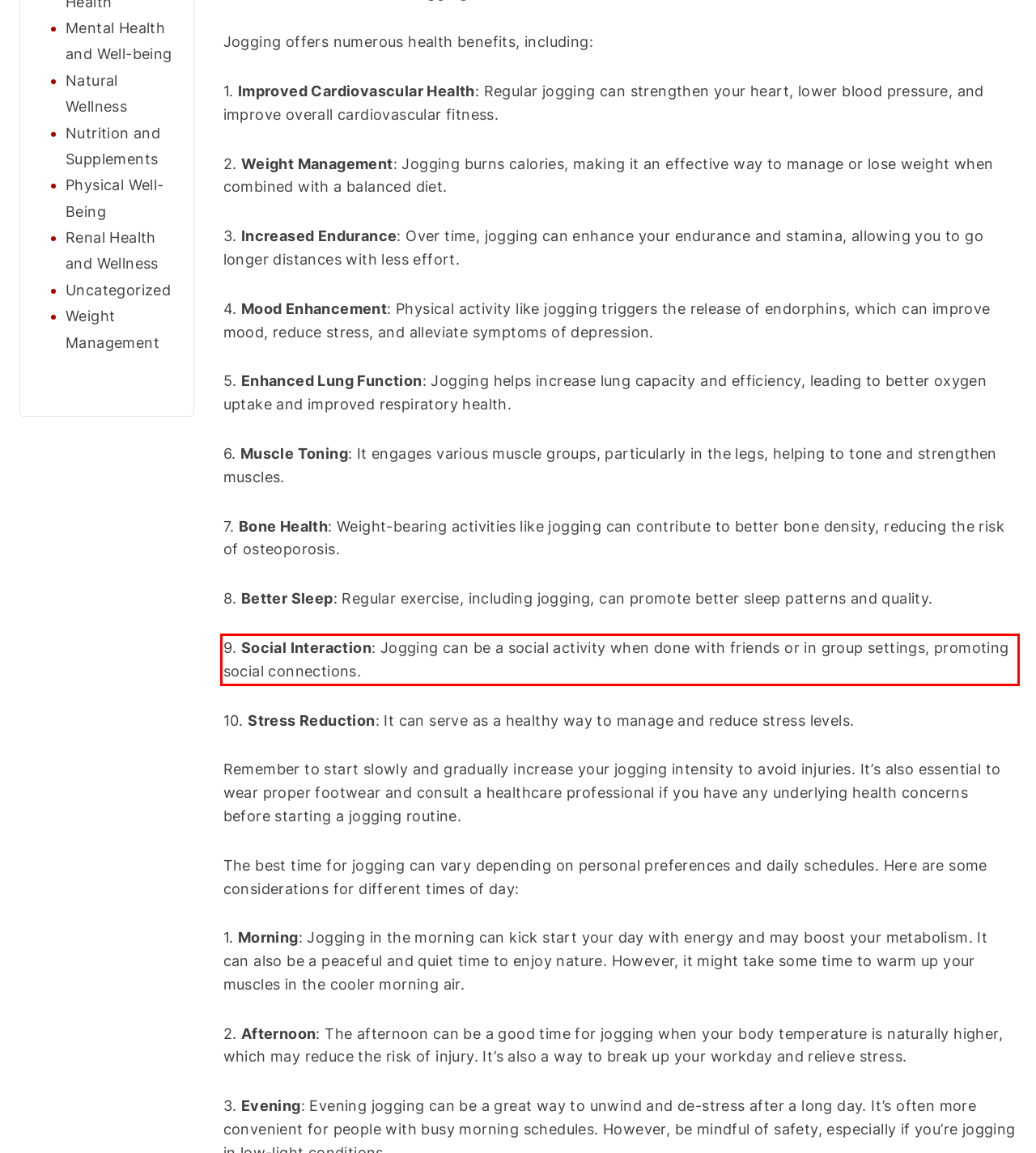Examine the webpage screenshot and use OCR to recognize and output the text within the red bounding box.

9. Social Interaction: Jogging can be a social activity when done with friends or in group settings, promoting social connections.